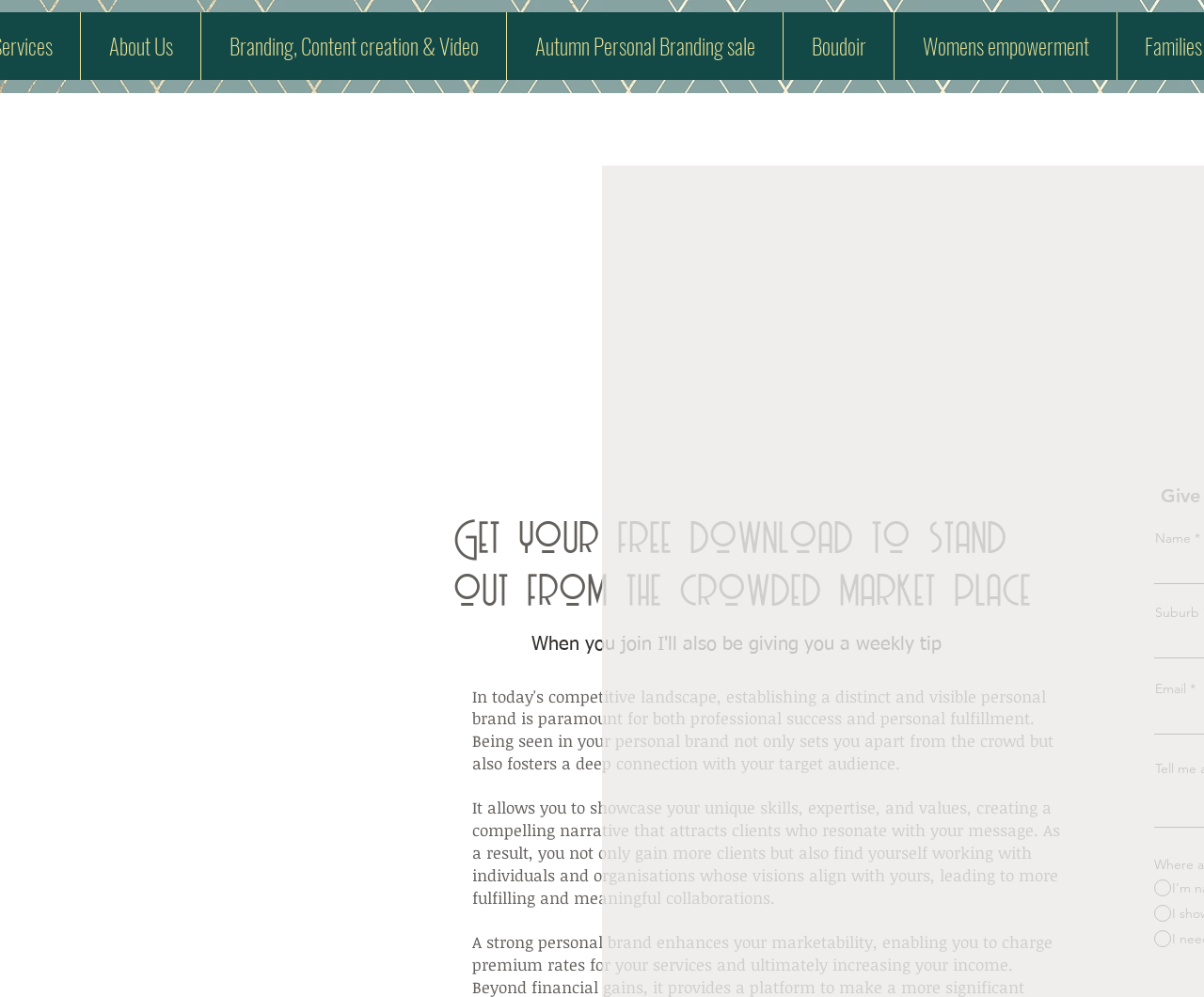Construct a comprehensive caption that outlines the webpage's structure and content.

The webpage appears to be a personal branding magazine lead generation page from Empire Art Photography. At the top, there are five navigation links: "About Us", "Branding, Content creation & Video", "Autumn Personal Branding sale", "Boudoir", and "Womens empowerment", which are evenly spaced and aligned horizontally.

Below the navigation links, there is a prominent heading that reads "Get your free download to stand out from the crowded market place". This heading is centered and takes up a significant portion of the page.

Underneath the heading, there is a paragraph of text that starts with "When you join". This text is positioned slightly to the right of the center of the page.

On the right side of the page, there is a form with three input fields labeled "Name", "Suburb", and "Email". Below the input fields, there are three radio buttons with options "I'm nailing it my customers know who I am", "I show up occasionally but not enough", and "I need all the help I can get". These radio buttons are stacked vertically and aligned to the right side of the page.